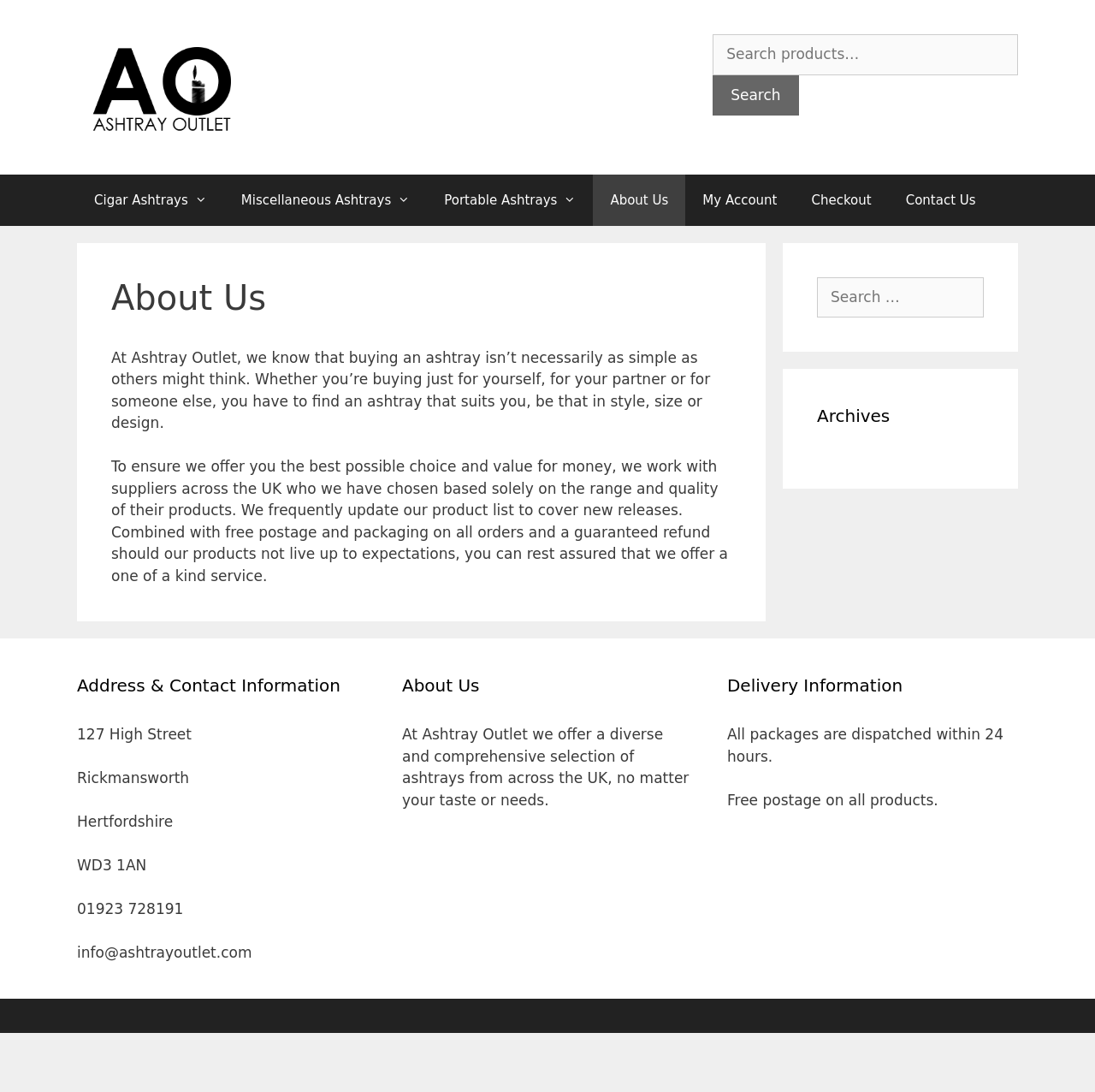Analyze the image and give a detailed response to the question:
What is the benefit of shopping at Ashtray Outlet?

According to the 'Delivery Information' section, one of the benefits of shopping at Ashtray Outlet is that all products come with free postage, which is stated as 'Free postage on all products'.